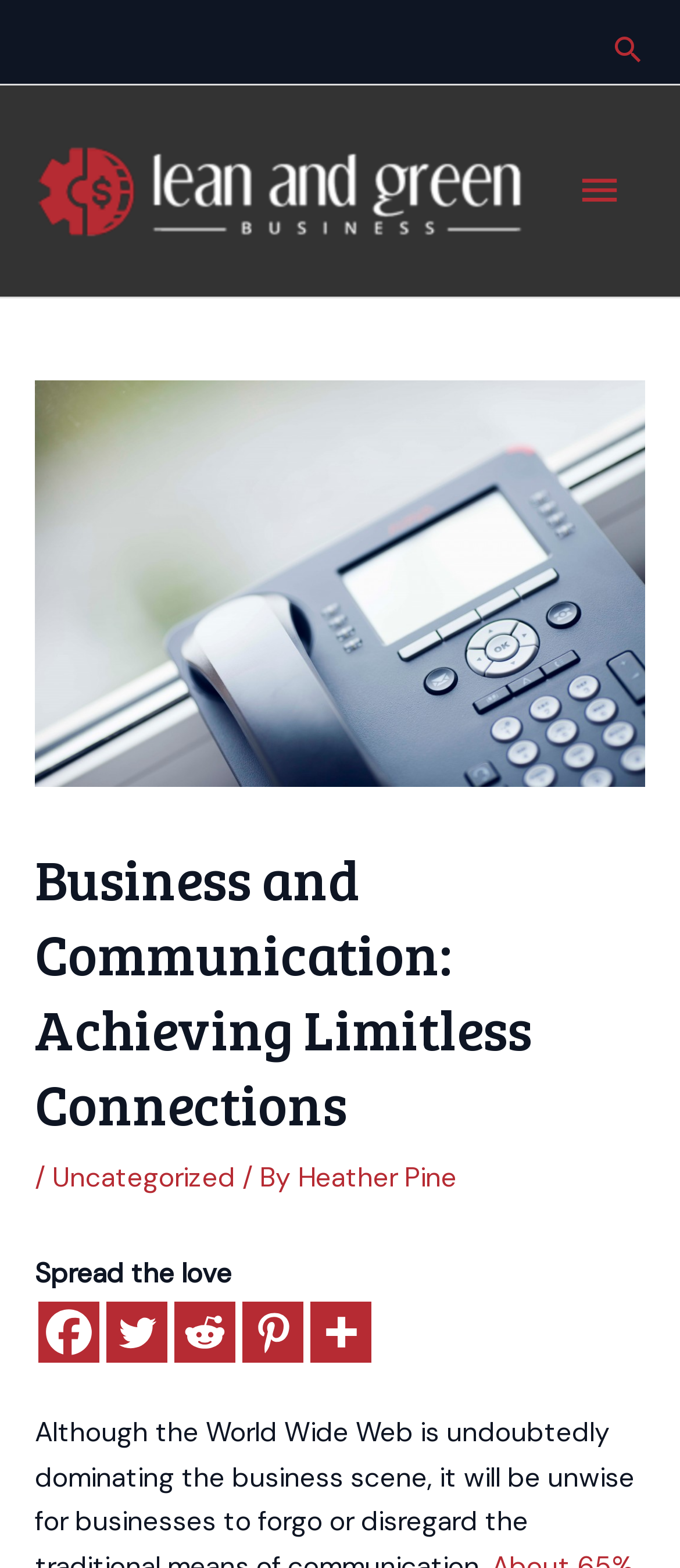Kindly determine the bounding box coordinates for the clickable area to achieve the given instruction: "Visit the Facebook page".

[0.056, 0.831, 0.146, 0.87]